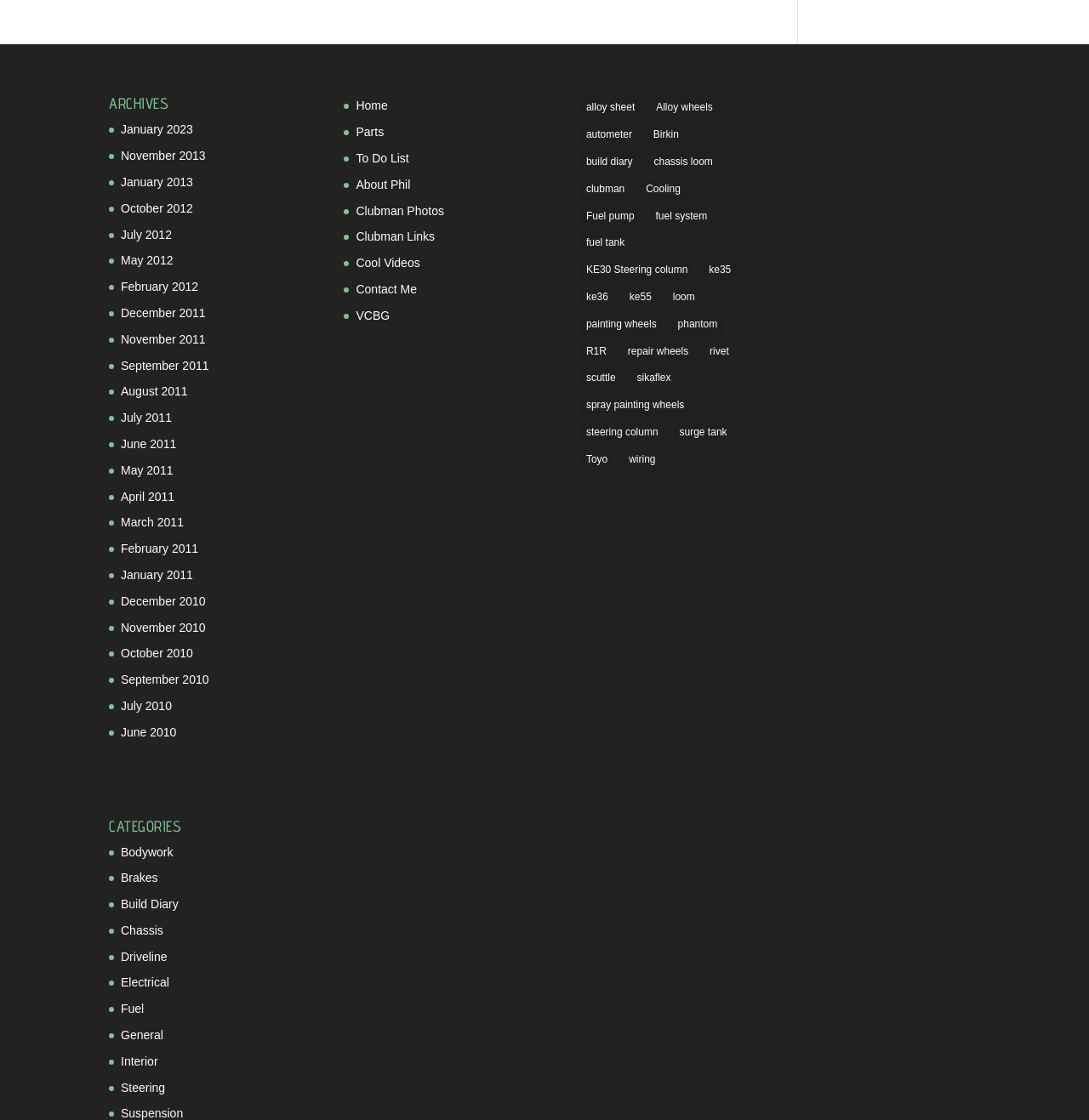Give a short answer to this question using one word or a phrase:
What is the category of 'Fuel pump'?

Parts